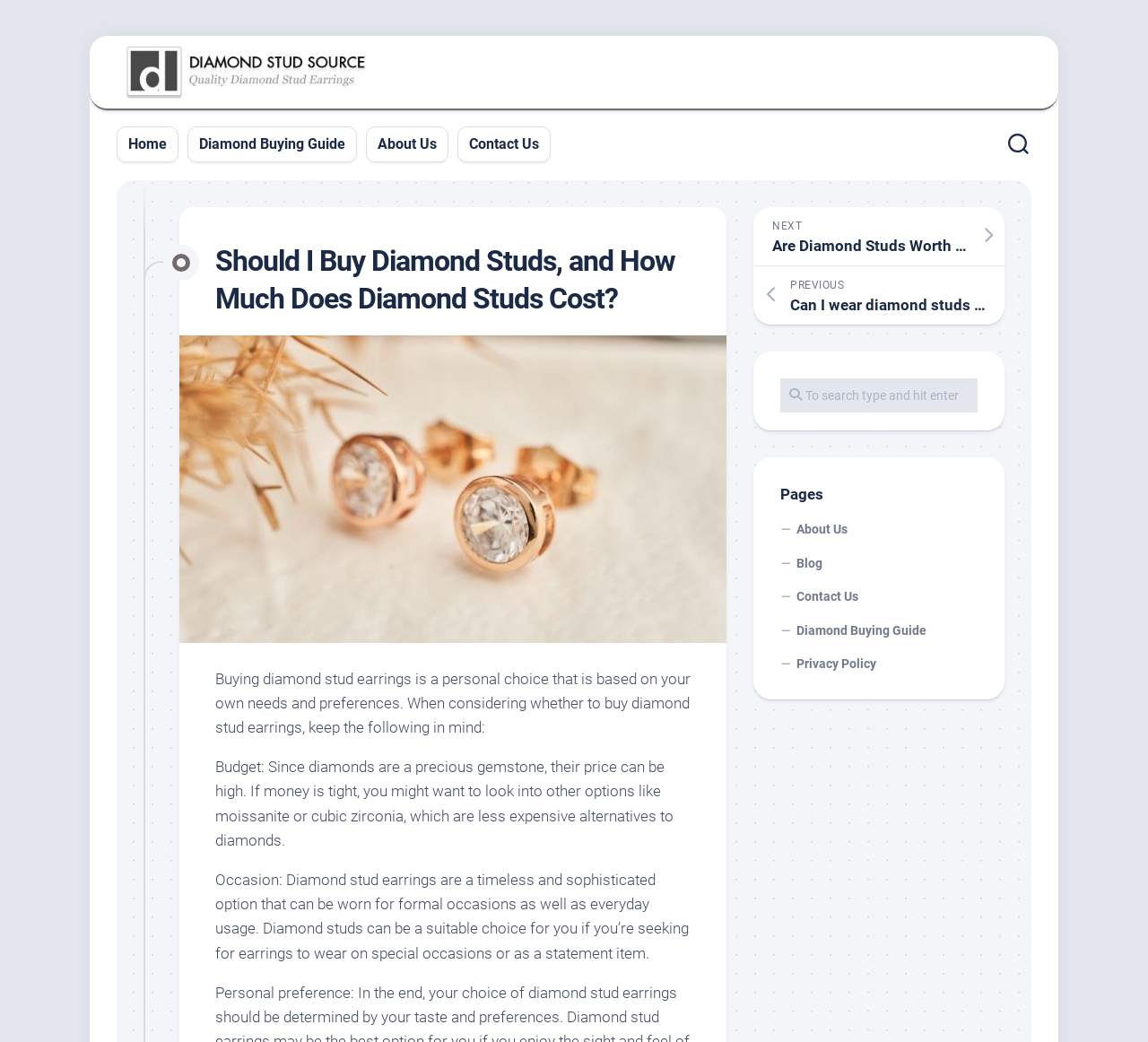Please specify the bounding box coordinates of the element that should be clicked to execute the given instruction: 'read about diamond buying guide'. Ensure the coordinates are four float numbers between 0 and 1, expressed as [left, top, right, bottom].

[0.173, 0.129, 0.301, 0.148]